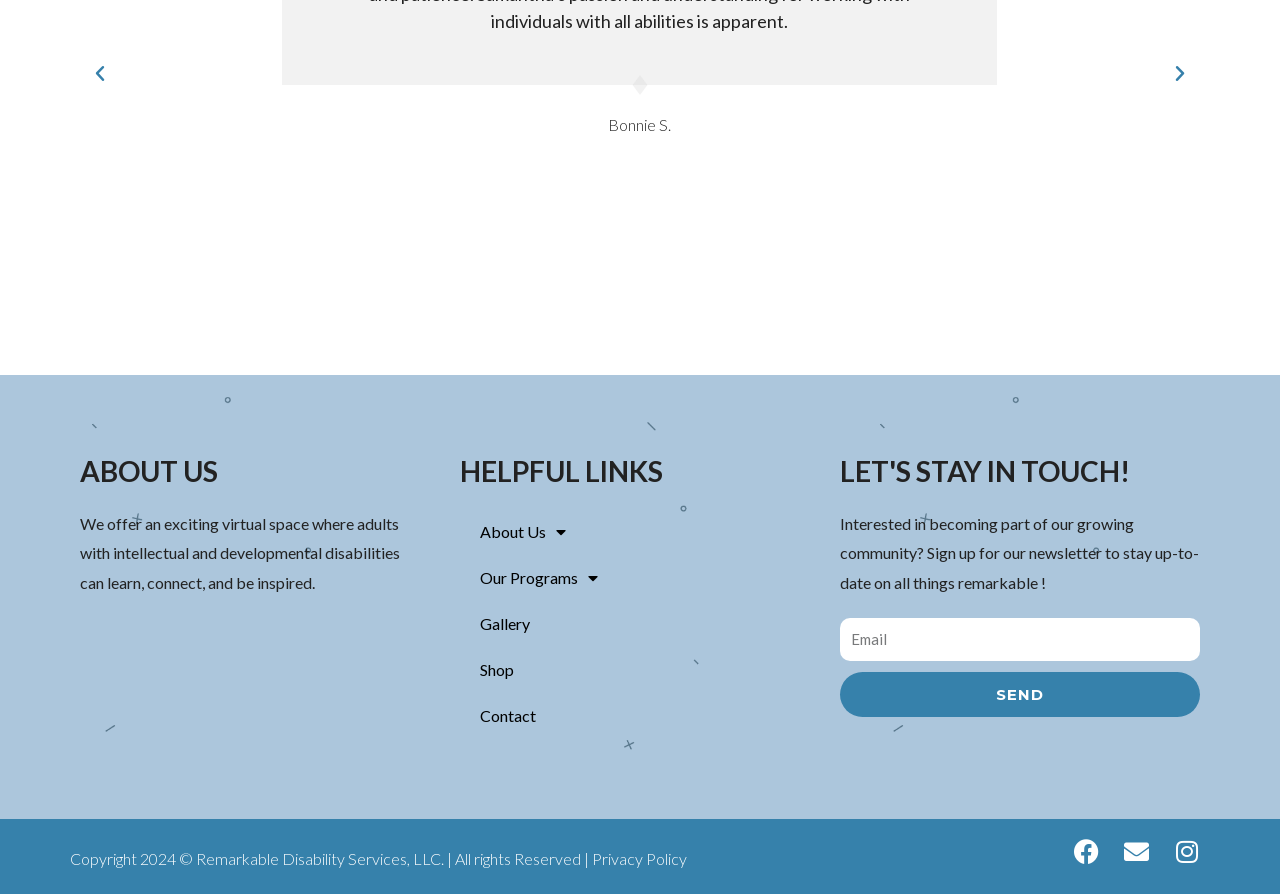What is the name of the person mentioned?
Please answer the question as detailed as possible.

The name 'Bonnie S.' is mentioned at the top of the webpage, indicating that it might be the name of the founder or a prominent figure associated with the organization.